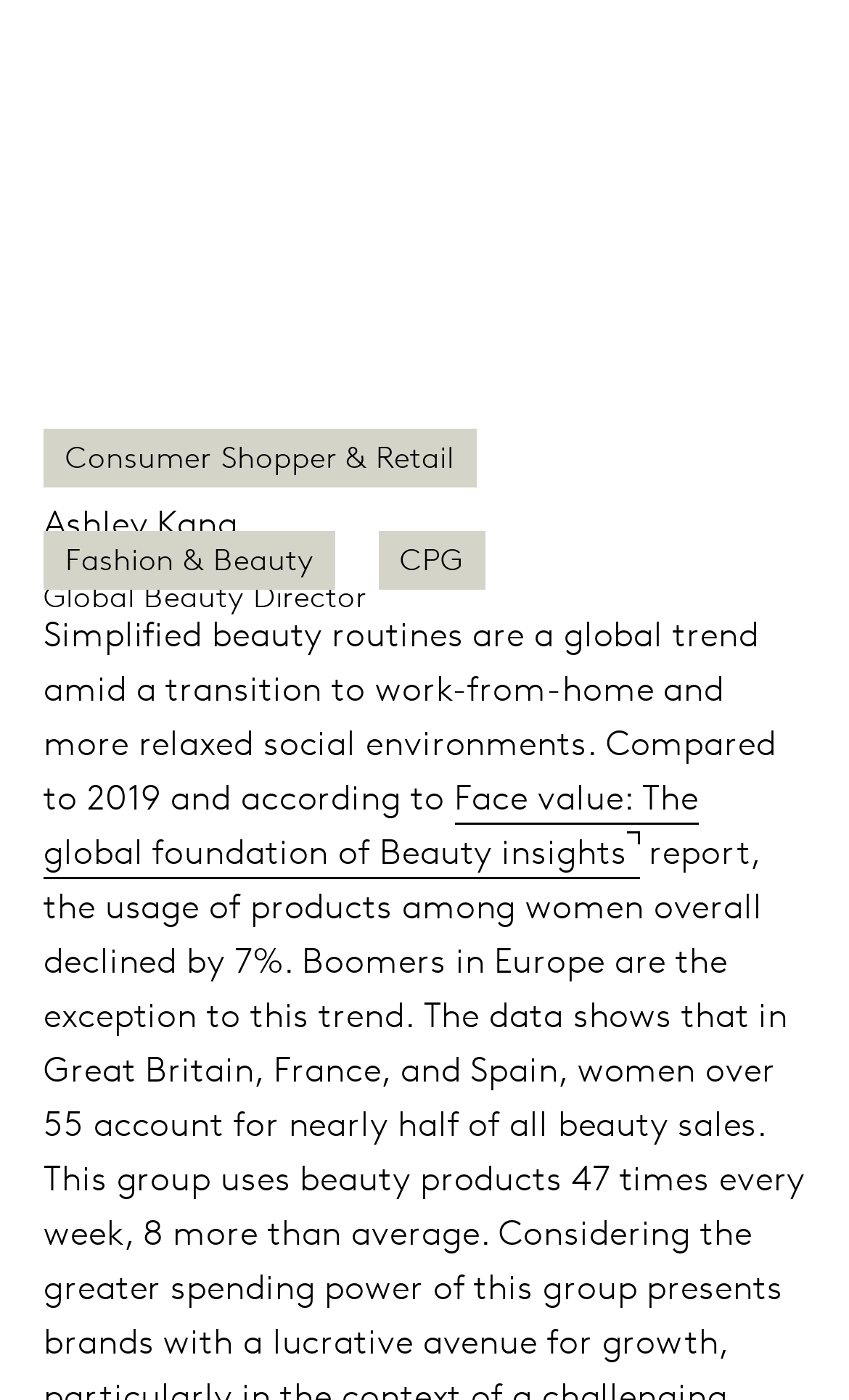Provide a brief response using a word or short phrase to this question:
What is the topic of the article?

Beauty trends